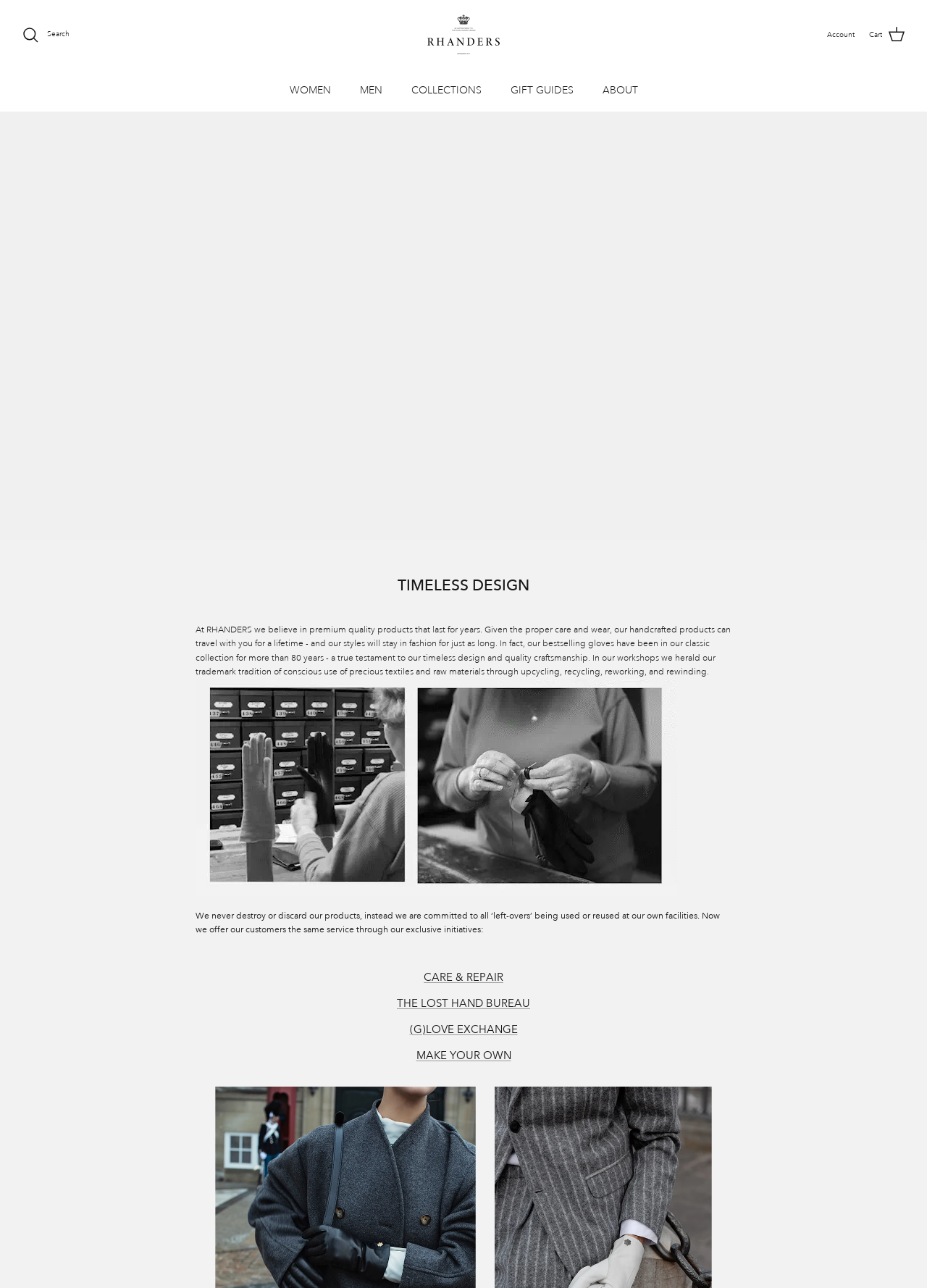Extract the bounding box coordinates for the described element: "The Lost Hand Bureau". The coordinates should be represented as four float numbers between 0 and 1: [left, top, right, bottom].

[0.428, 0.774, 0.572, 0.784]